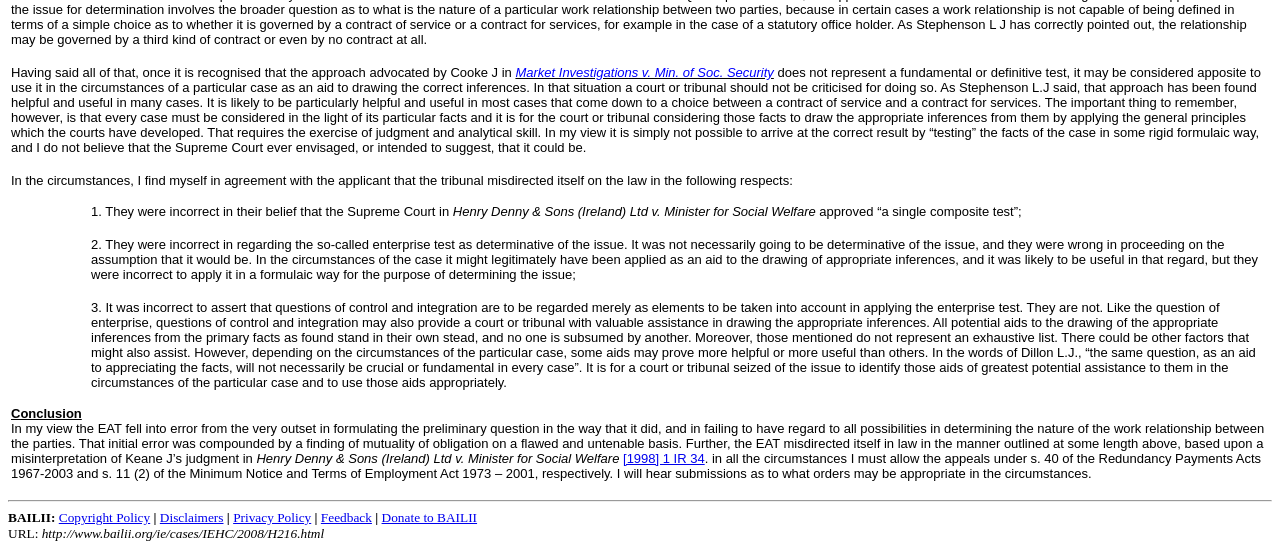What is the role of the enterprise test in determining the issue?
Look at the image and answer the question using a single word or phrase.

Not determinative